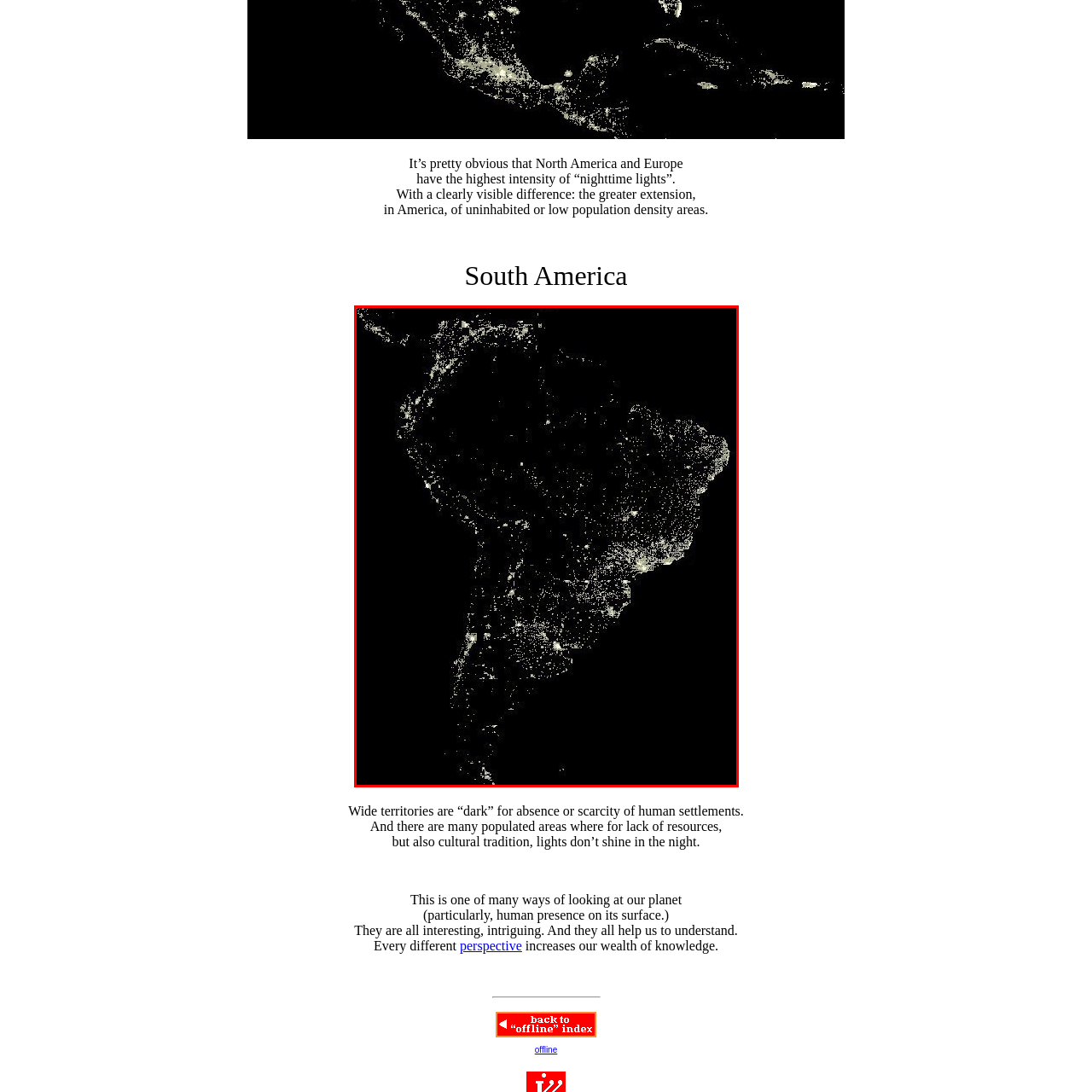Offer a complete and descriptive caption for the image marked by the red box.

The image displays a nighttime view of South America, showcasing a map filled with scattered points of light that represent urban areas and human settlements. The contrasting dark backdrop emphasizes the illuminated regions, illustrating the density of populations across the continent. Notably, extensive dark areas indicate regions with minimal human presence or development, highlighting both the vastness of uninhabited territories and the scarcity of resources in those locales. This visual representation underscores the disparities in human presence across the continent and prompts reflection on the socio-economic conditions that contribute to these patterns of light and darkness.